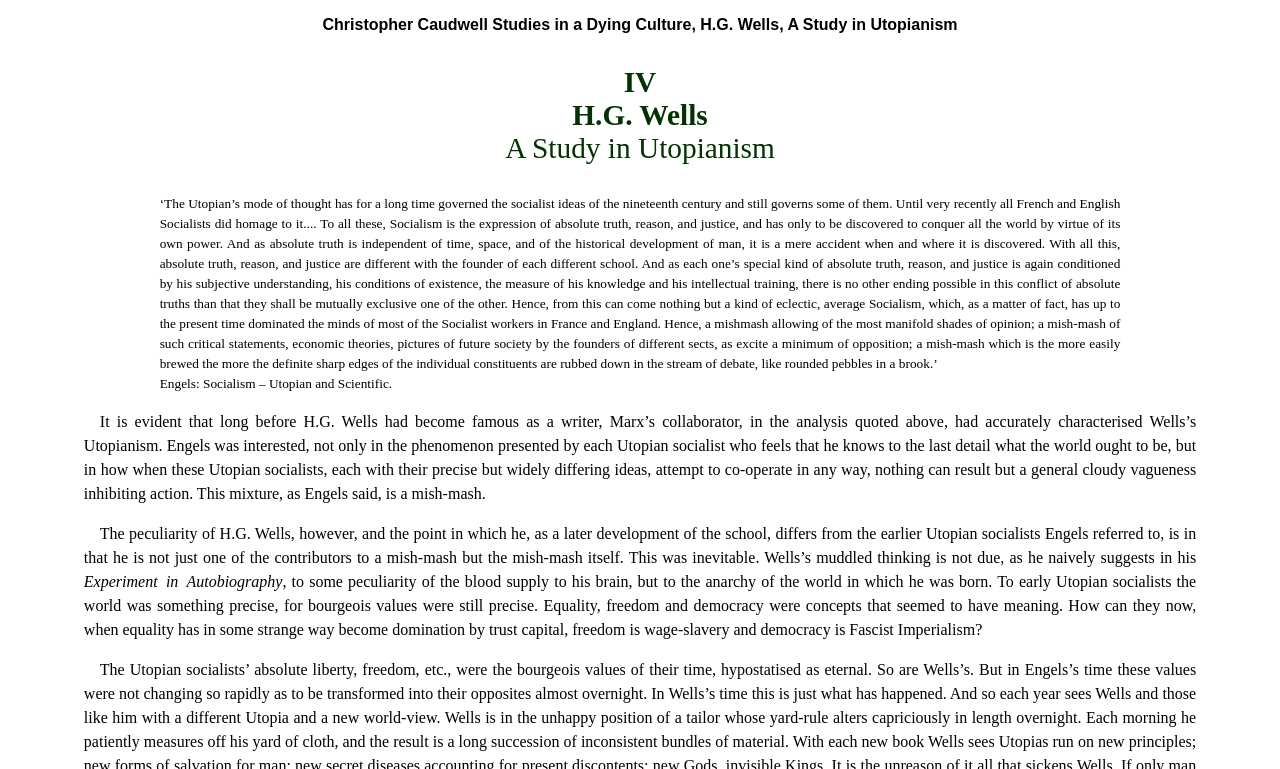What is the consequence of Utopian socialists attempting to co-operate?
Provide a well-explained and detailed answer to the question.

I found the answer by reading the text in the StaticText element that quotes Engels as saying that when Utopian socialists attempt to co-operate, 'nothing can result but a general cloudy vagueness inhibiting action'.